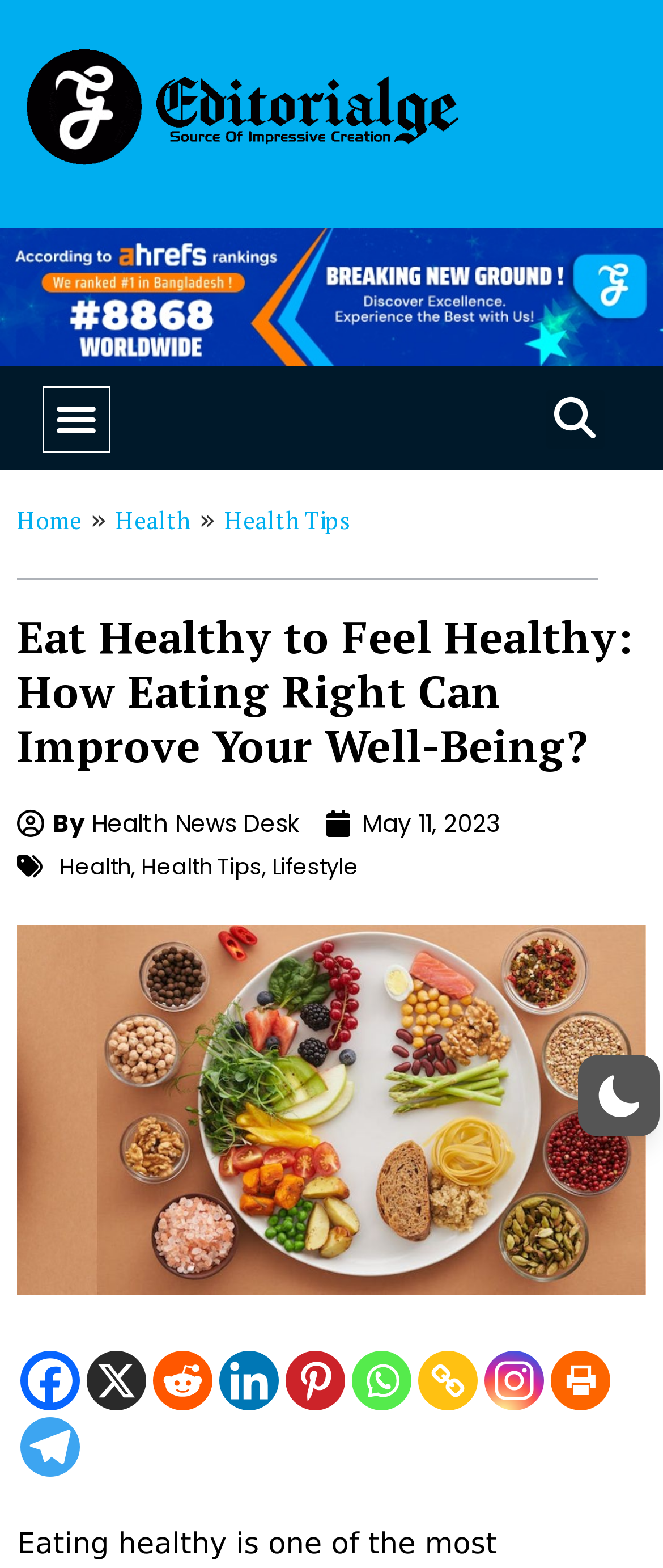For the given element description By Health News Desk, determine the bounding box coordinates of the UI element. The coordinates should follow the format (top-left x, top-left y, bottom-right x, bottom-right y) and be within the range of 0 to 1.

[0.026, 0.514, 0.451, 0.537]